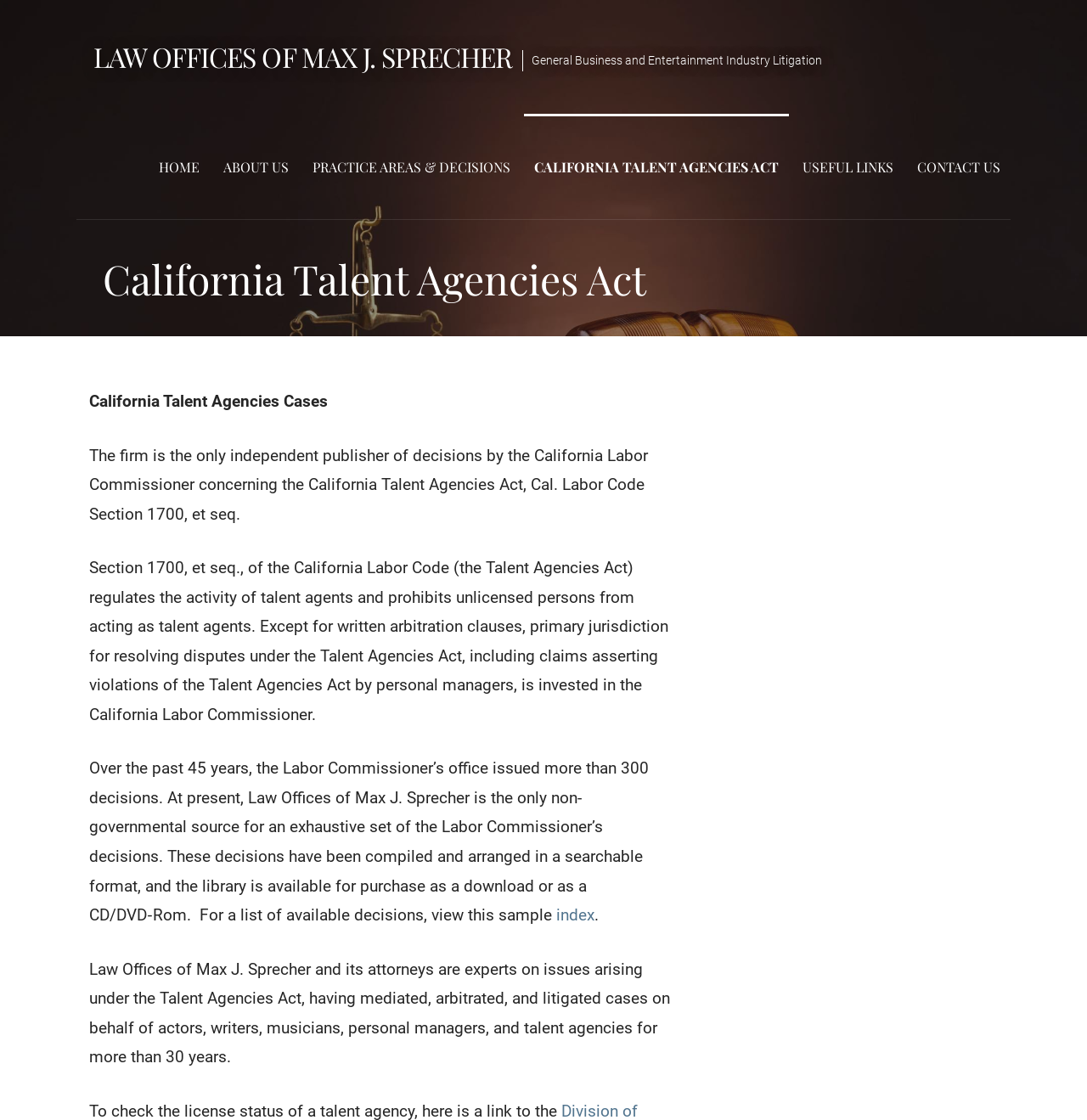Please pinpoint the bounding box coordinates for the region I should click to adhere to this instruction: "contact us".

[0.834, 0.101, 0.93, 0.196]